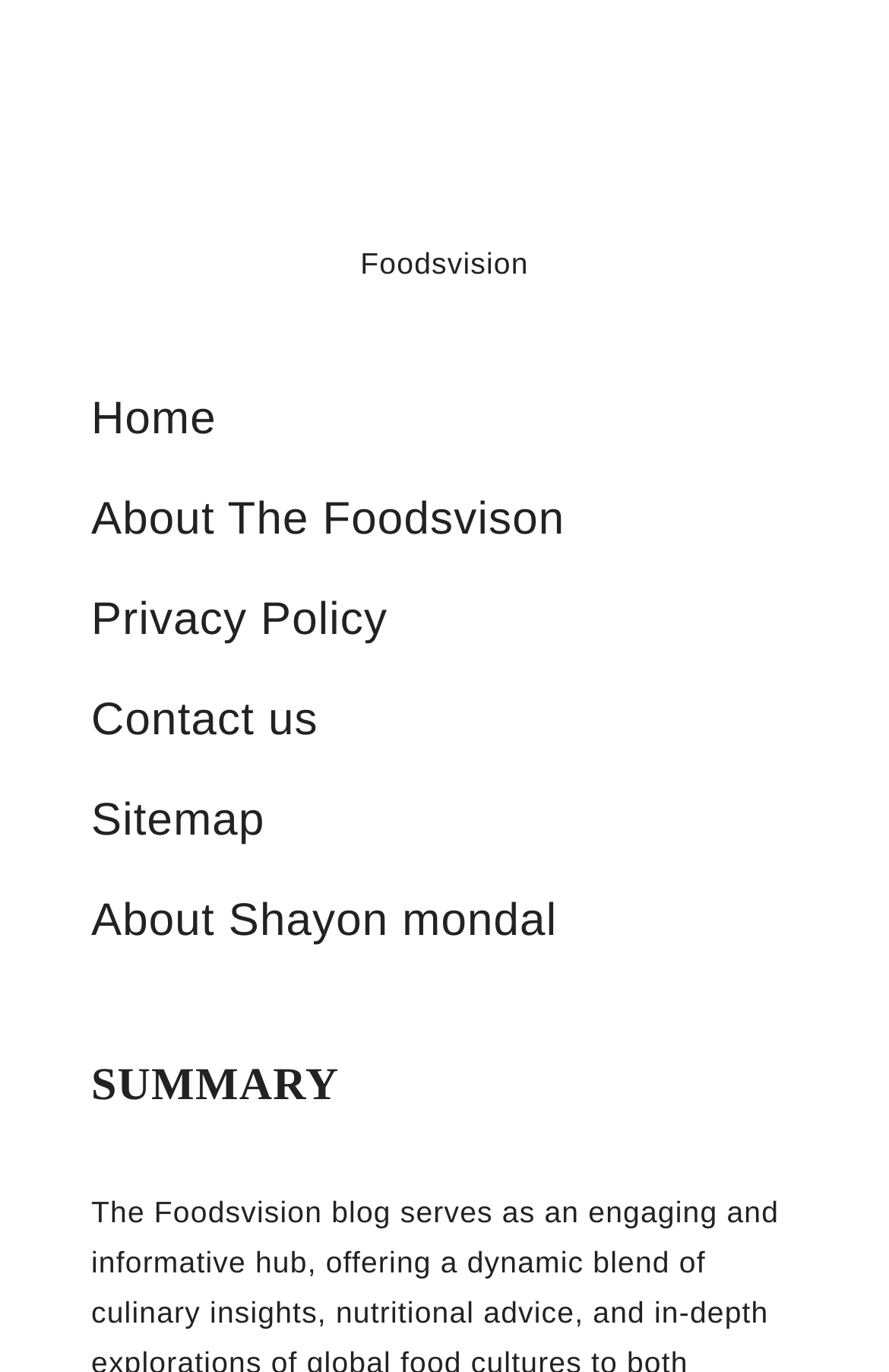How many elements are in the figcaption?
Answer with a single word or phrase, using the screenshot for reference.

1